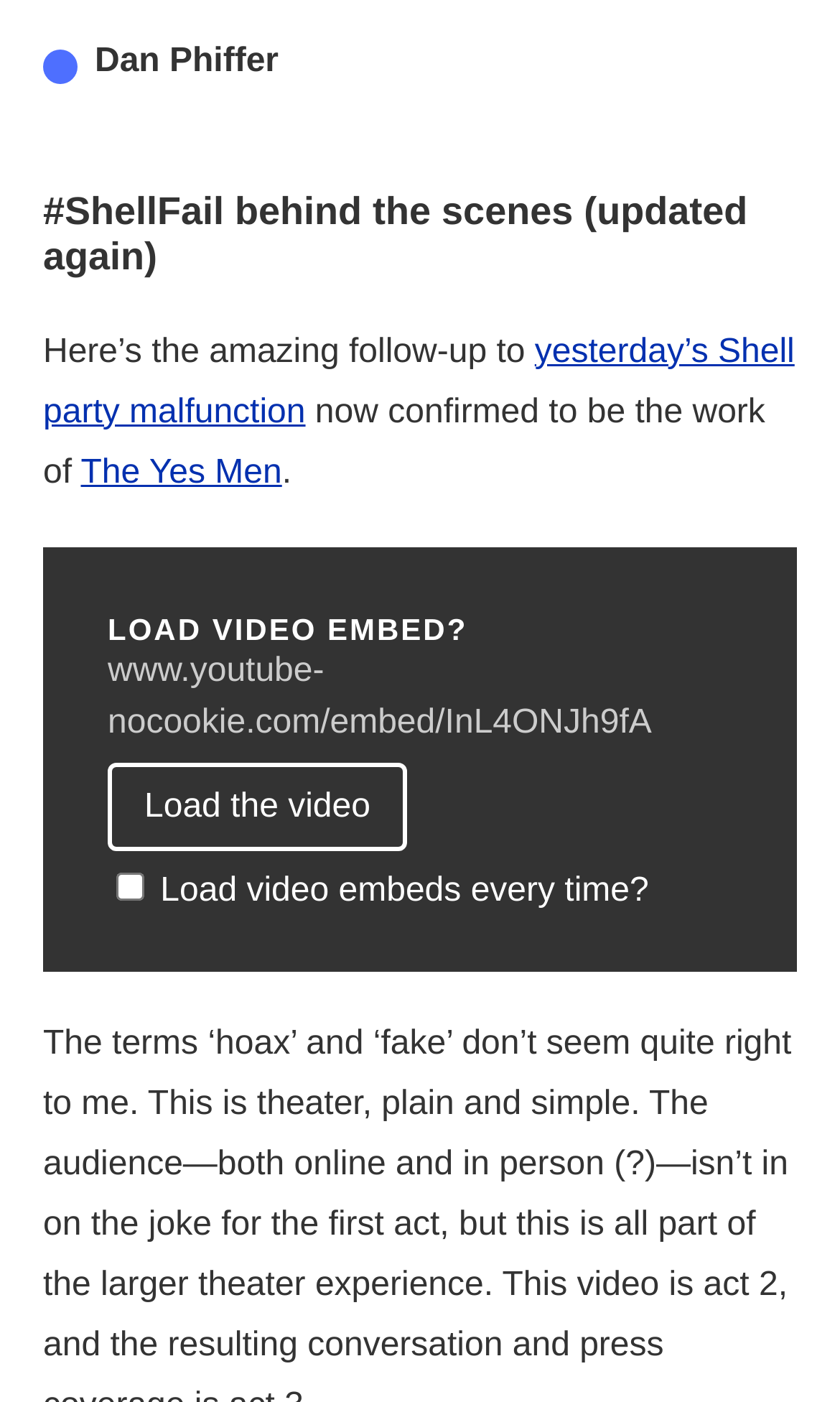Use a single word or phrase to answer this question: 
Who is behind the Shell party malfunction?

The Yes Men